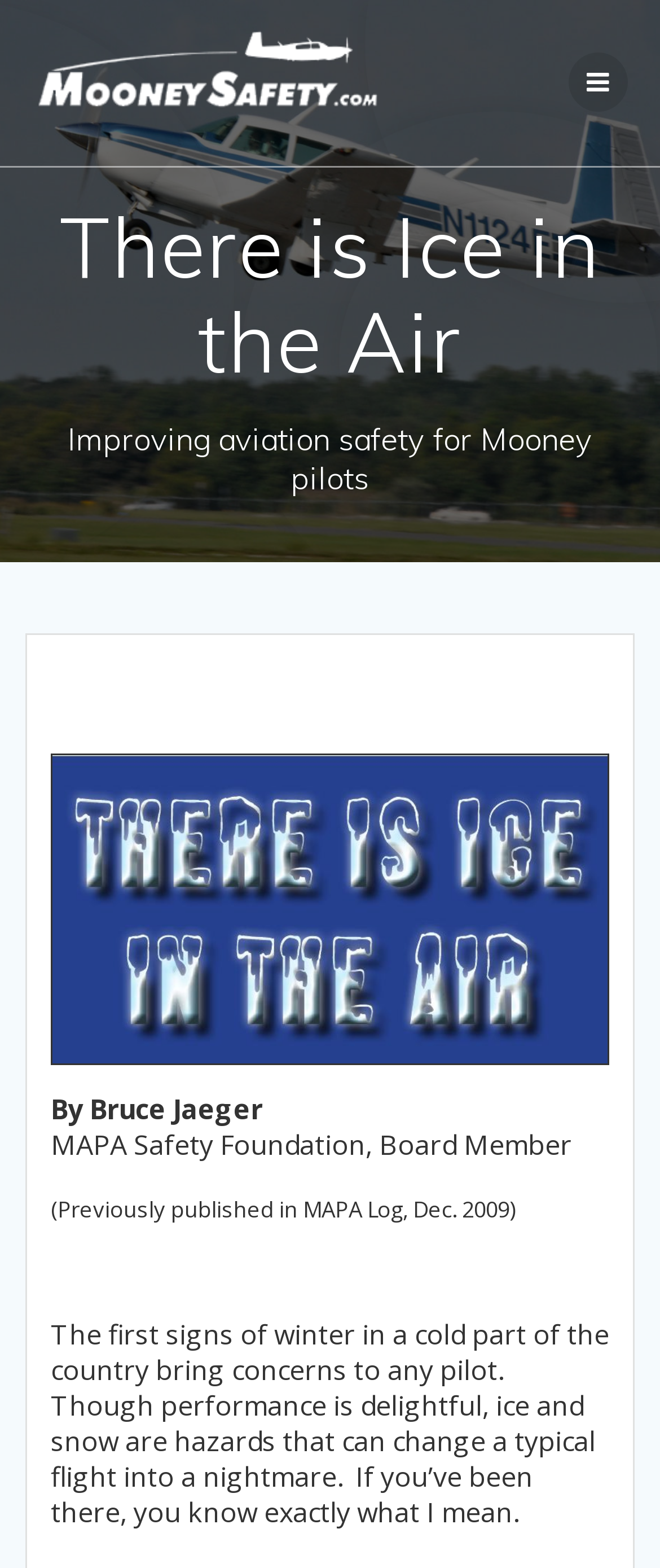What is the organization mentioned in the article?
Please interpret the details in the image and answer the question thoroughly.

The organization mentioned in the article is MAPA Safety Foundation, which is mentioned in the text 'MAPA Safety Foundation, Board Member' below the author's name.